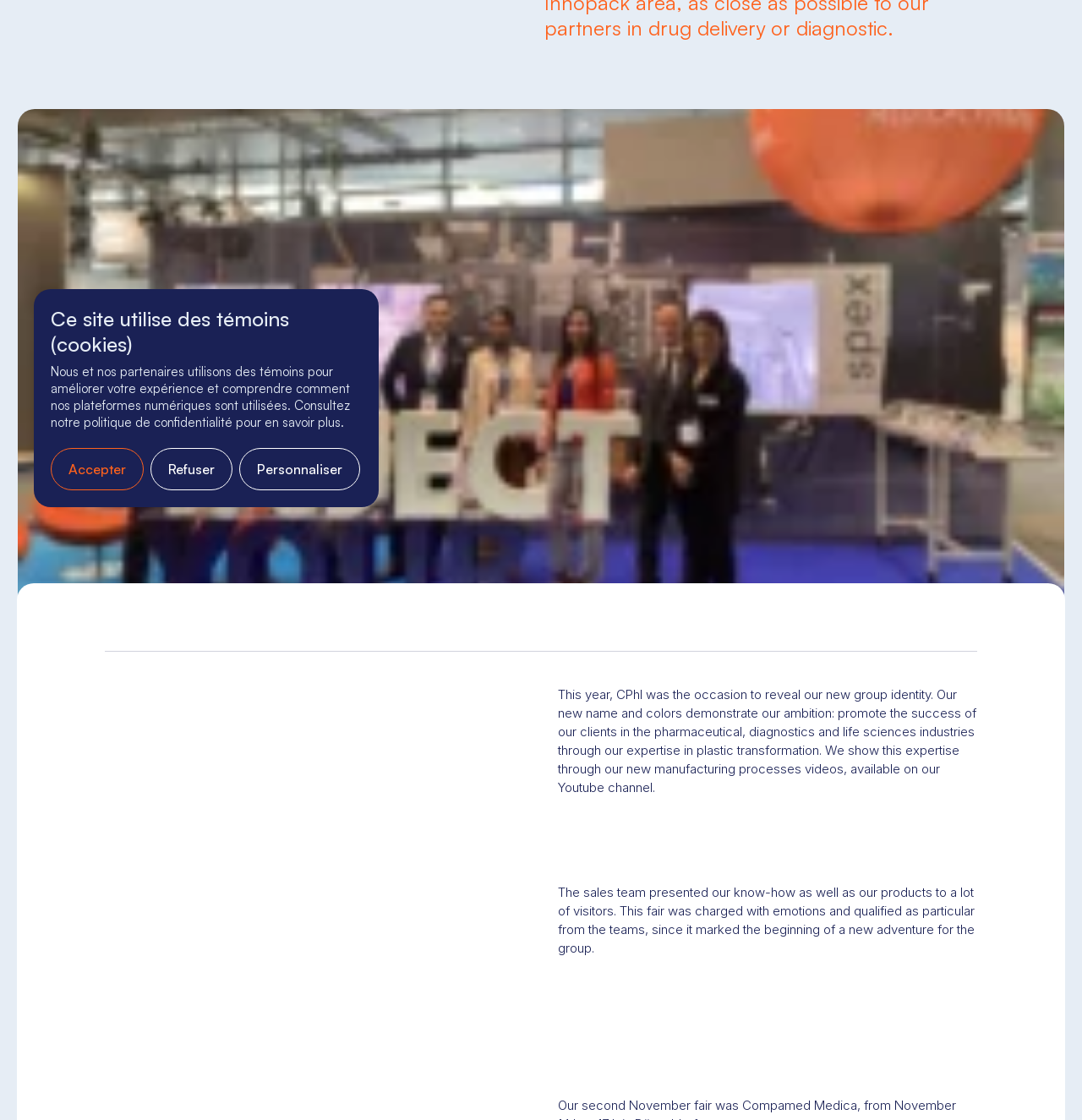Using the element description provided, determine the bounding box coordinates in the format (top-left x, top-left y, bottom-right x, bottom-right y). Ensure that all values are floating point numbers between 0 and 1. Element description: Accepter

[0.047, 0.4, 0.133, 0.438]